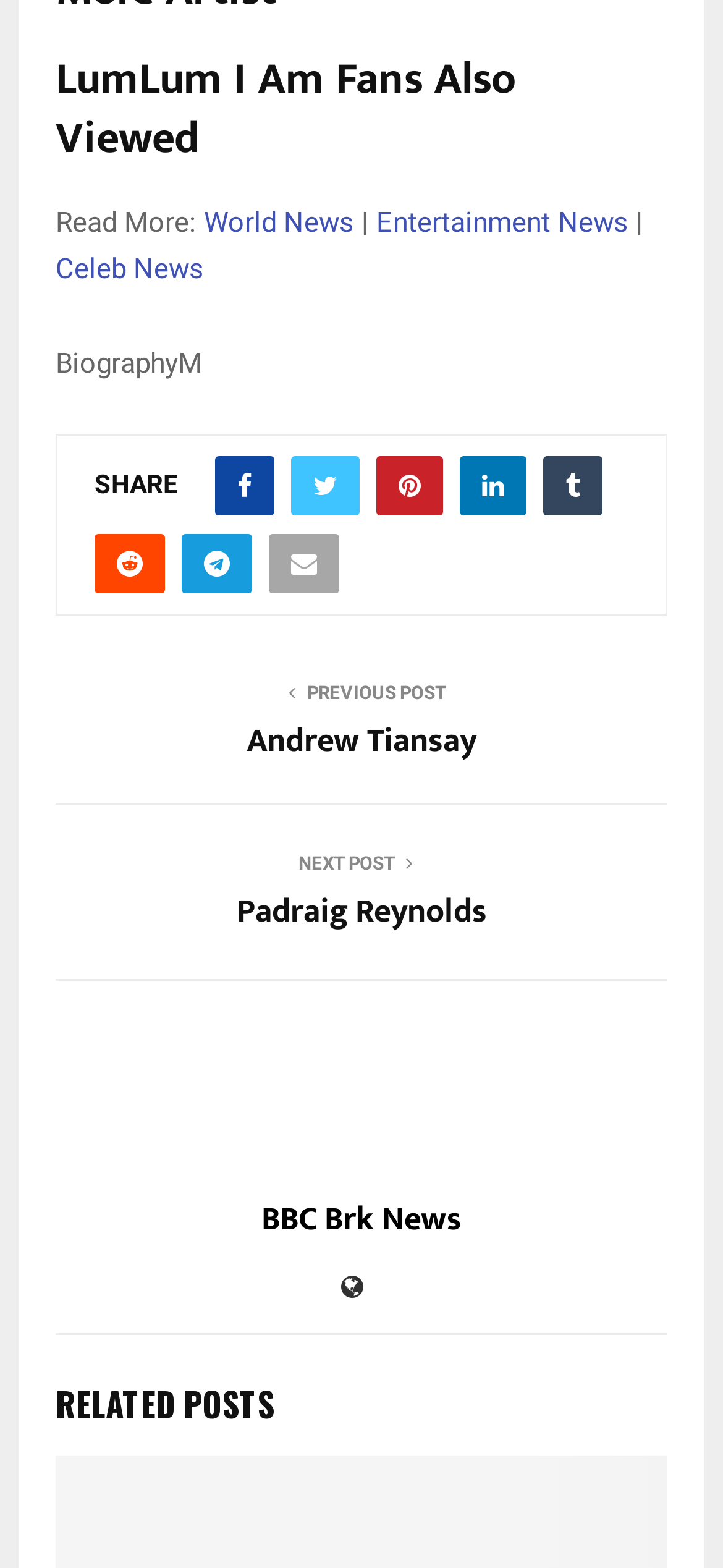Locate the bounding box coordinates of the element you need to click to accomplish the task described by this instruction: "View BBC Brk News".

[0.362, 0.765, 0.638, 0.792]